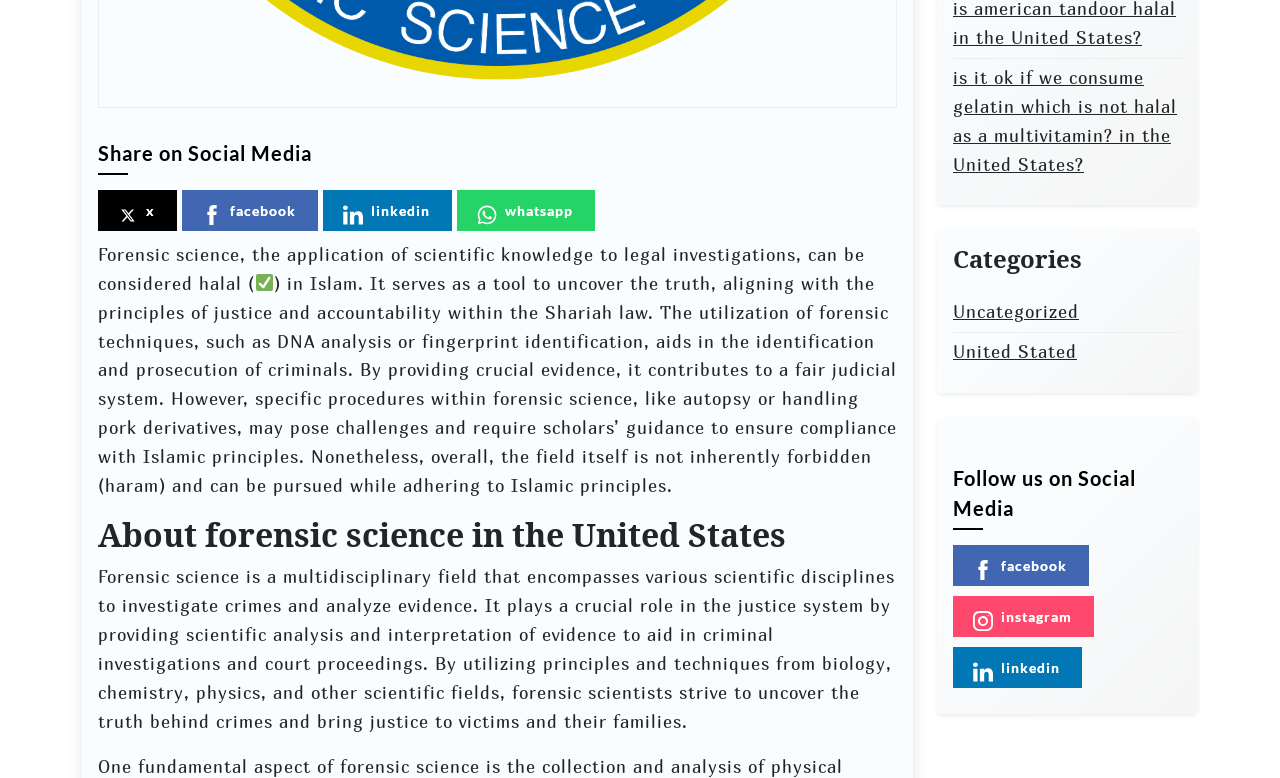Use one word or a short phrase to answer the question provided: 
What is the category of the article 'is it ok if we consume gelatin which is not halal as a multivitamin? in the United States?'?

United States